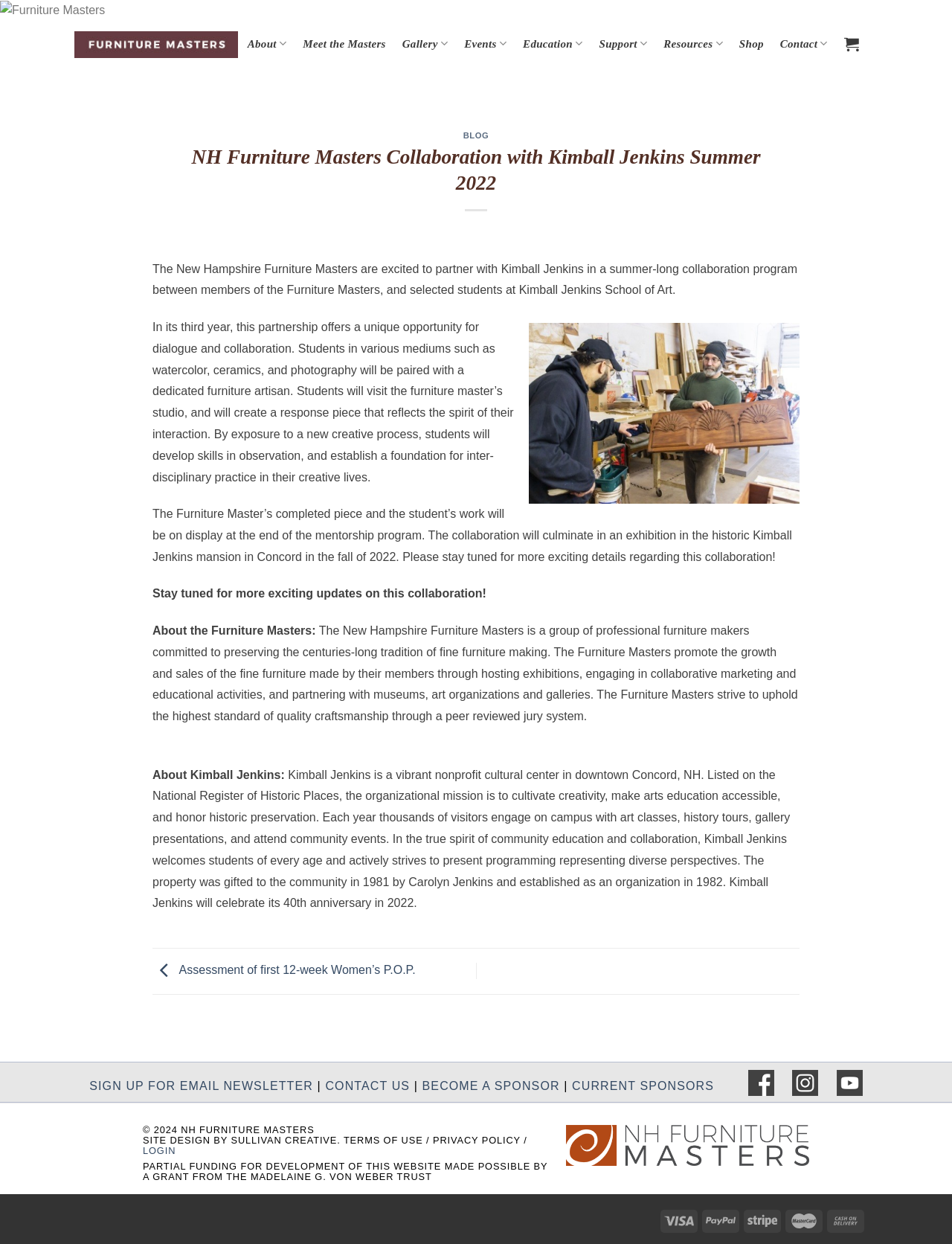What is the mission of Kimball Jenkins?
Using the image as a reference, give a one-word or short phrase answer.

Cultivate creativity, make arts education accessible, and honor historic preservation